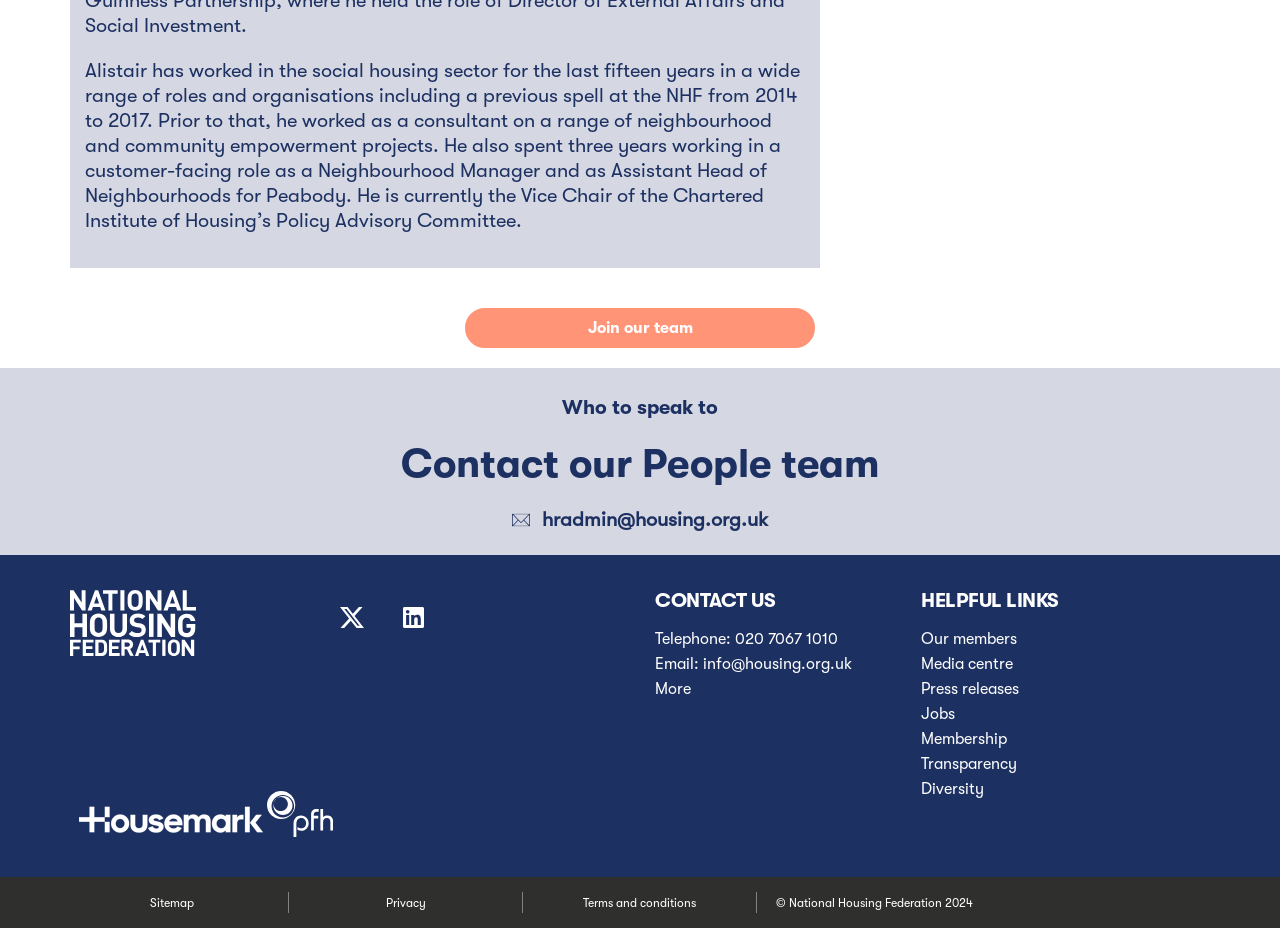Please provide the bounding box coordinates for the element that needs to be clicked to perform the following instruction: "Call the office". The coordinates should be given as four float numbers between 0 and 1, i.e., [left, top, right, bottom].

[0.574, 0.679, 0.655, 0.699]